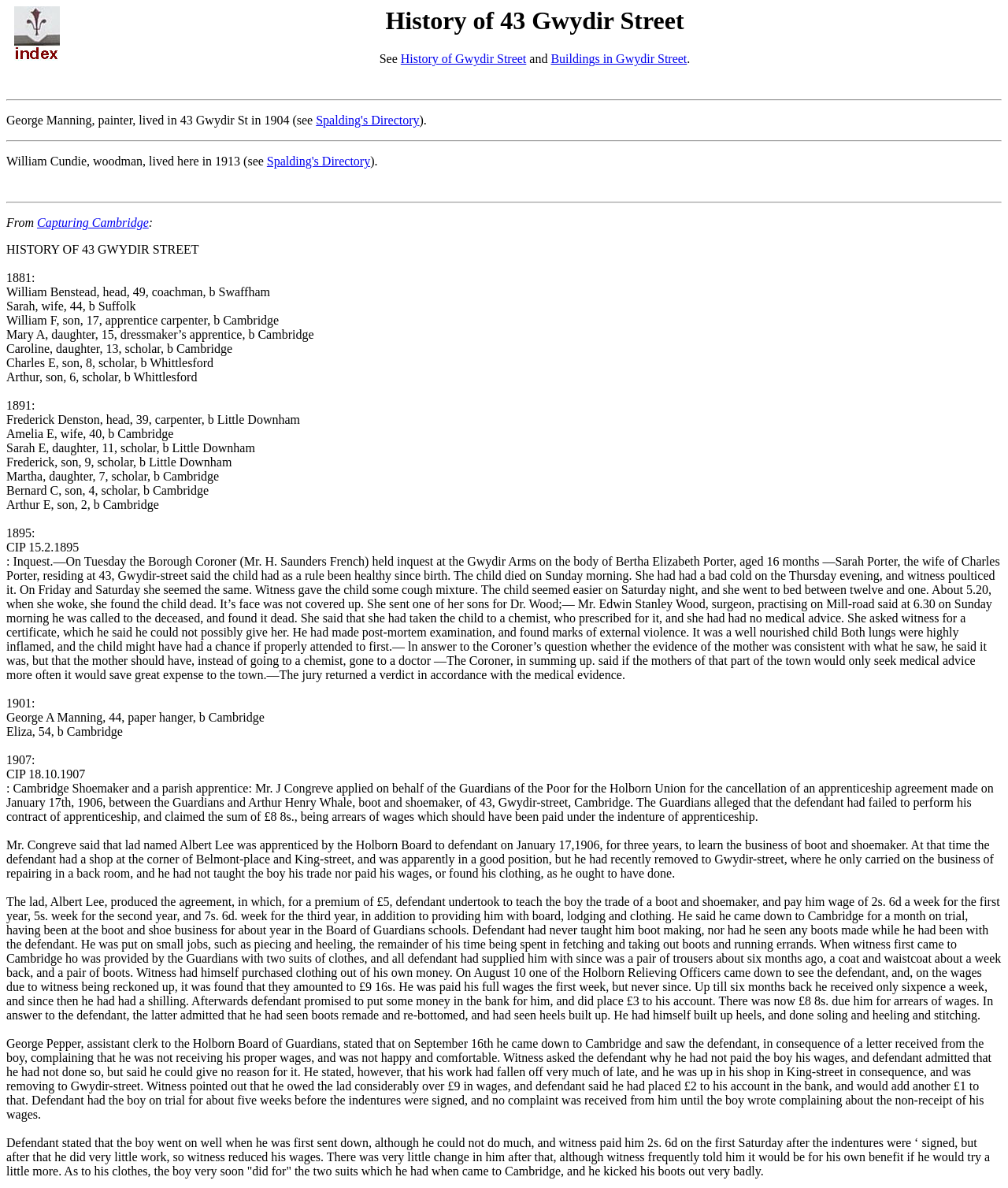Provide the bounding box coordinates of the HTML element this sentence describes: "Capturing Cambridge".

[0.037, 0.182, 0.147, 0.193]